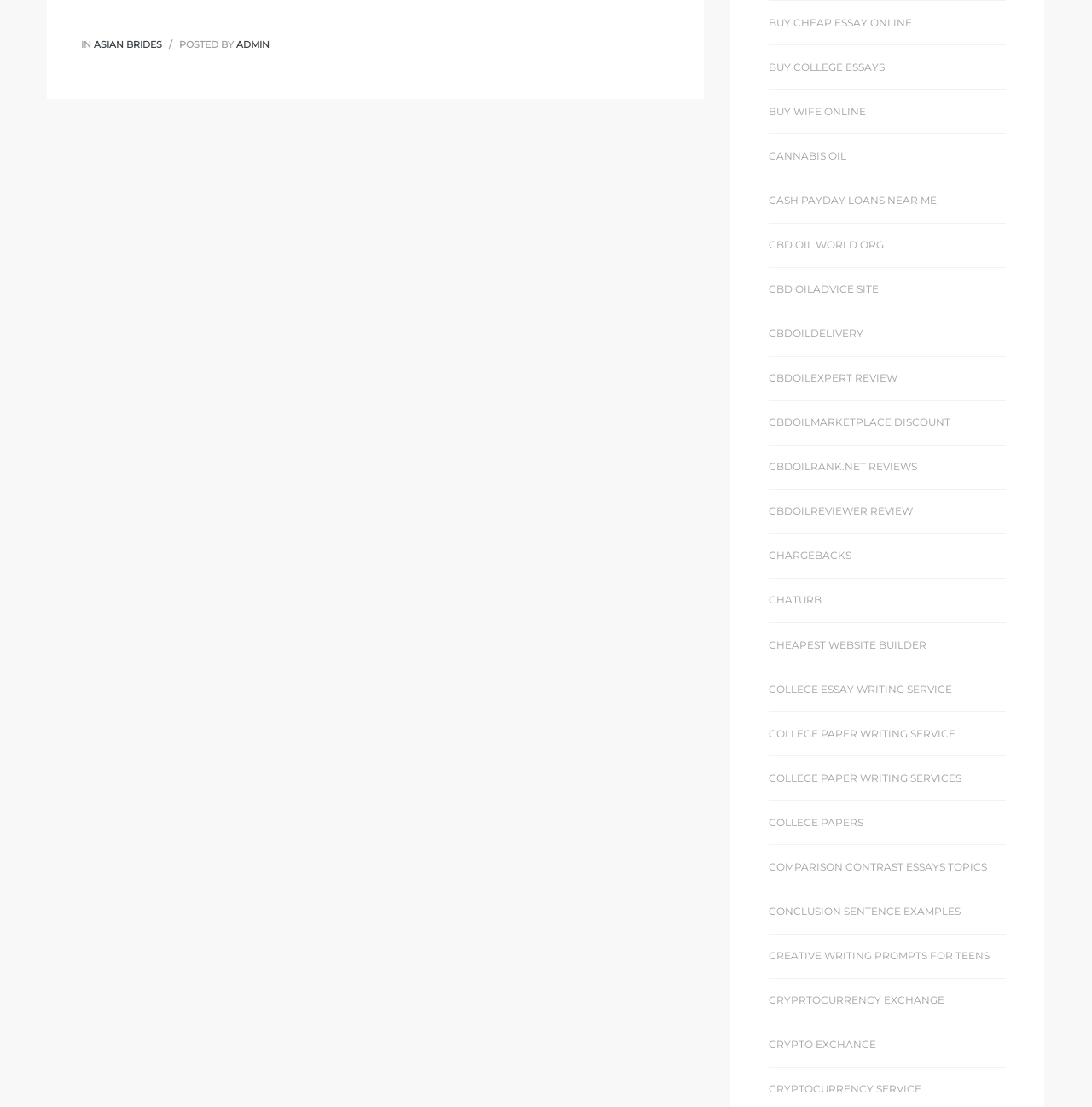Identify the bounding box coordinates for the element you need to click to achieve the following task: "Browse CRYPTO EXCHANGE". The coordinates must be four float values ranging from 0 to 1, formatted as [left, top, right, bottom].

[0.704, 0.935, 0.802, 0.952]